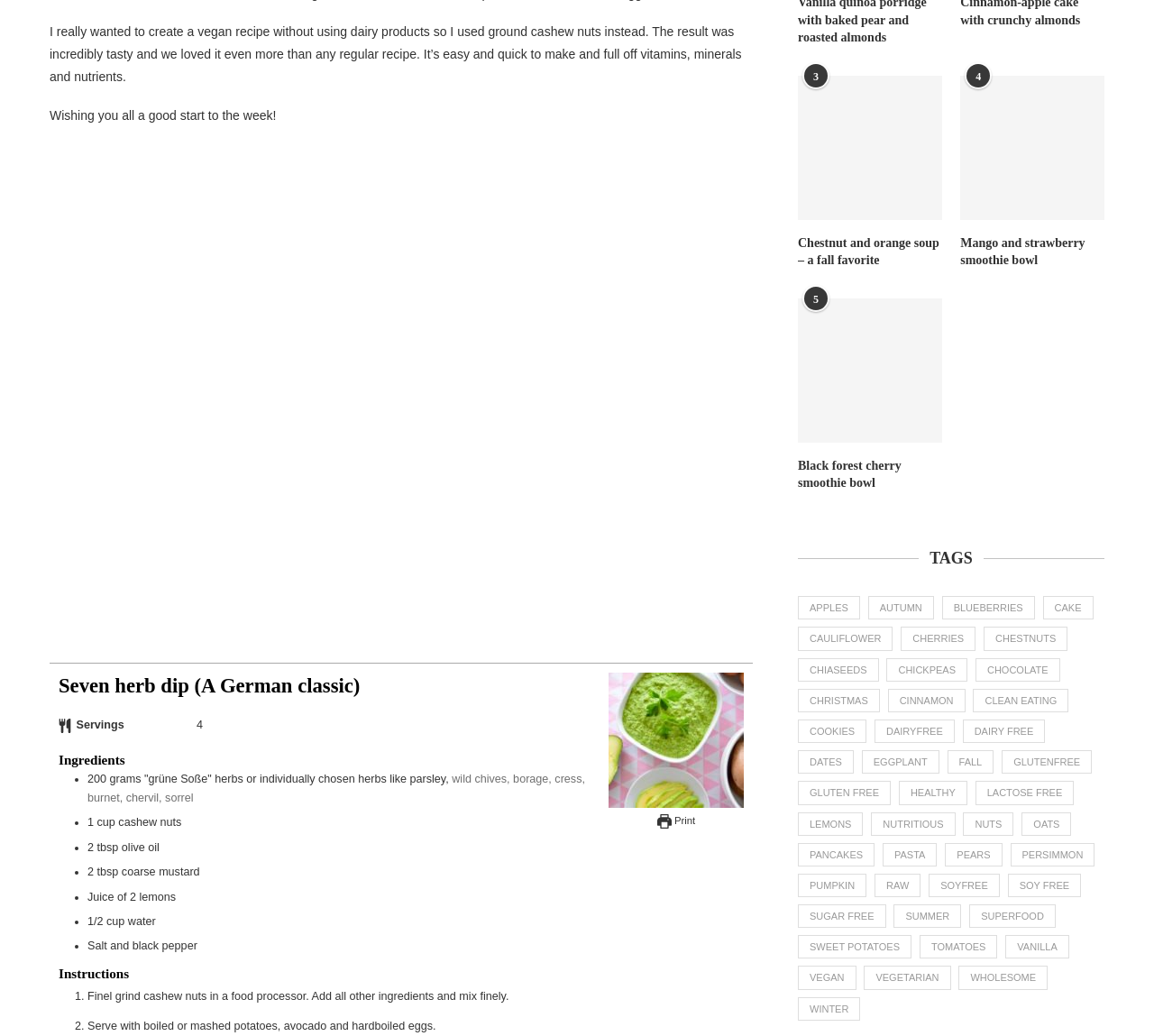Locate the coordinates of the bounding box for the clickable region that fulfills this instruction: "Click the 'Print' button".

[0.569, 0.786, 0.603, 0.797]